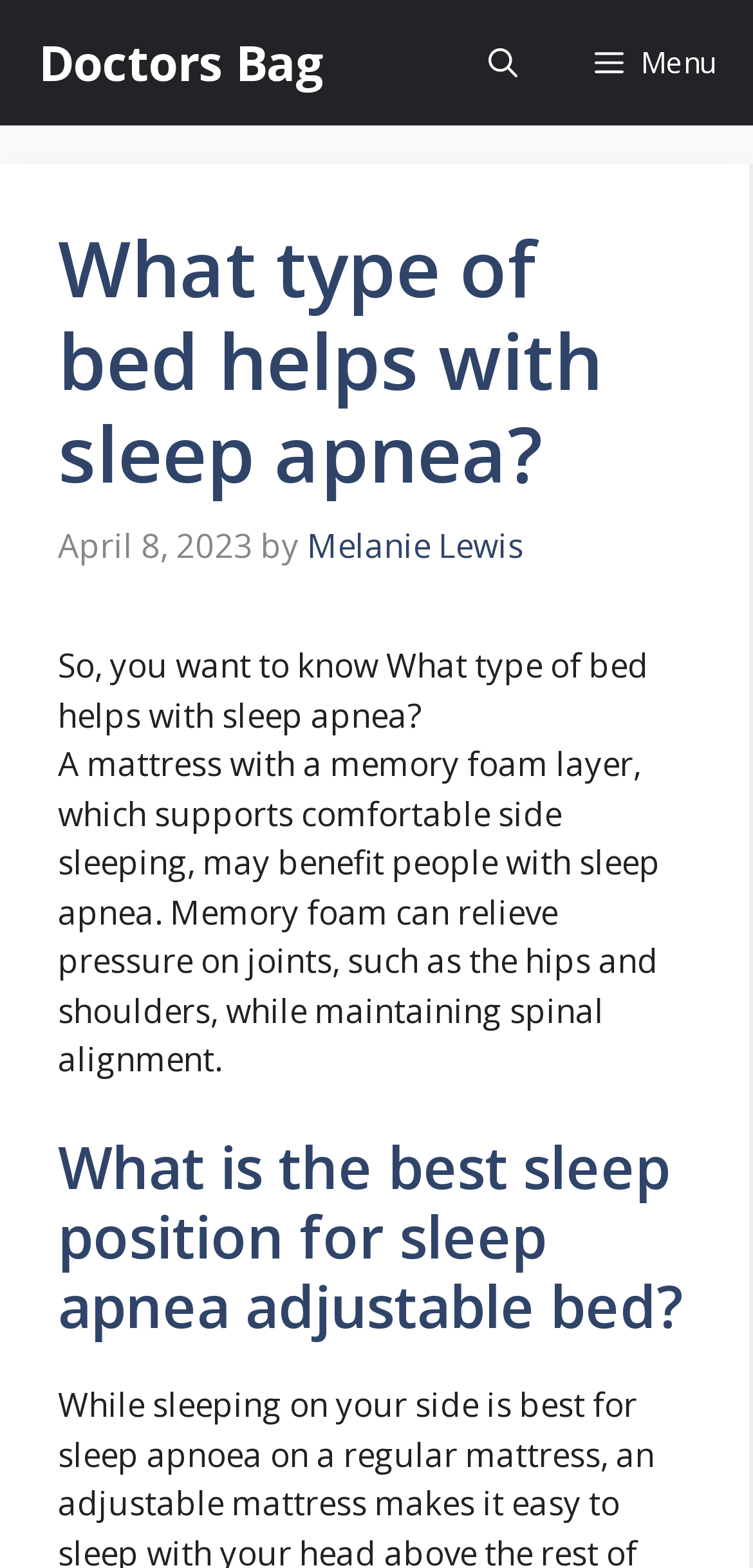Find the bounding box of the web element that fits this description: "aria-label="Open Search Bar"".

[0.597, 0.0, 0.738, 0.08]